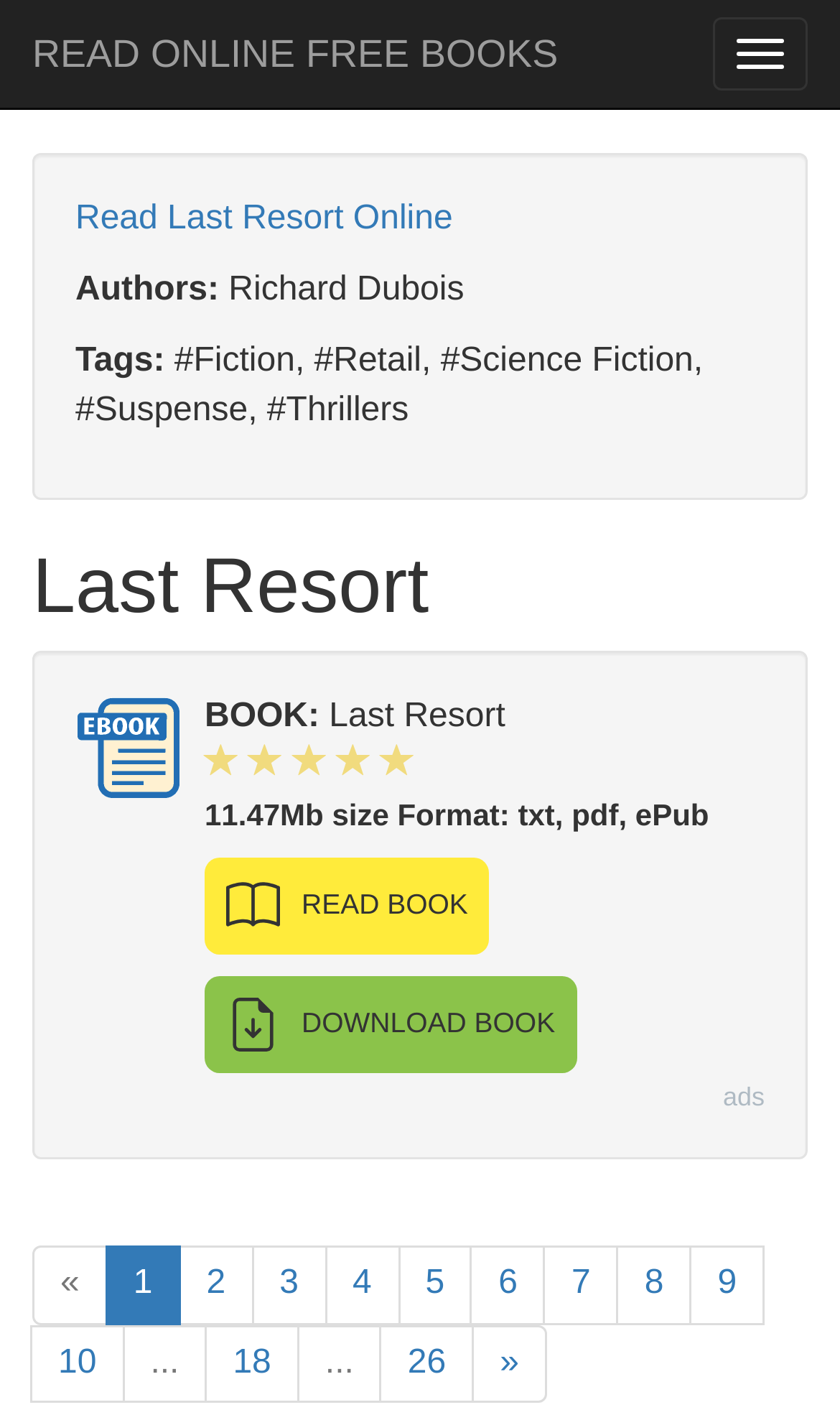What is the size of the book 'Last Resort'?
We need a detailed and exhaustive answer to the question. Please elaborate.

I found the book size by looking at the text below the book title, which says '11.47Mb size Format: txt, pdf, ePub'.